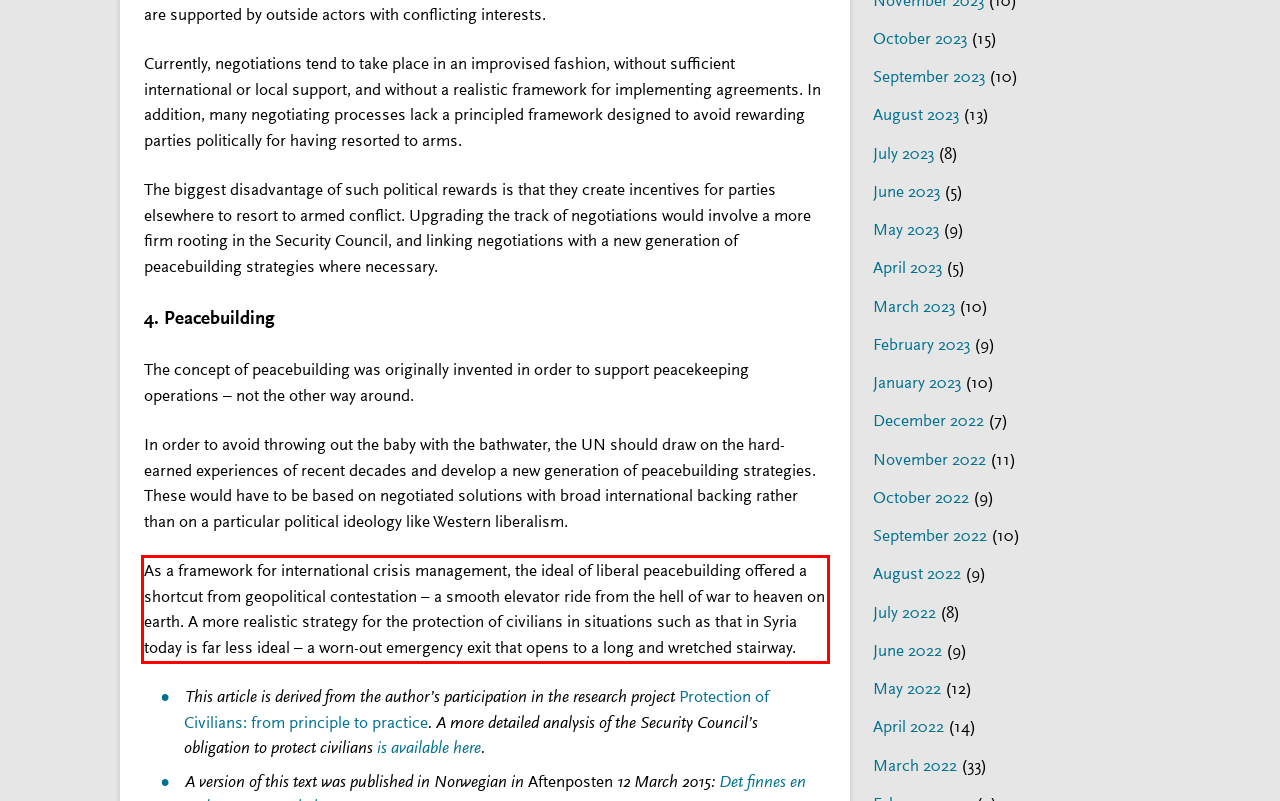You are given a screenshot of a webpage with a UI element highlighted by a red bounding box. Please perform OCR on the text content within this red bounding box.

As a framework for international crisis management, the ideal of liberal peacebuilding offered a shortcut from geopolitical contestation – a smooth elevator ride from the hell of war to heaven on earth. A more realistic strategy for the protection of civilians in situations such as that in Syria today is far less ideal – a worn-out emergency exit that opens to a long and wretched stairway.